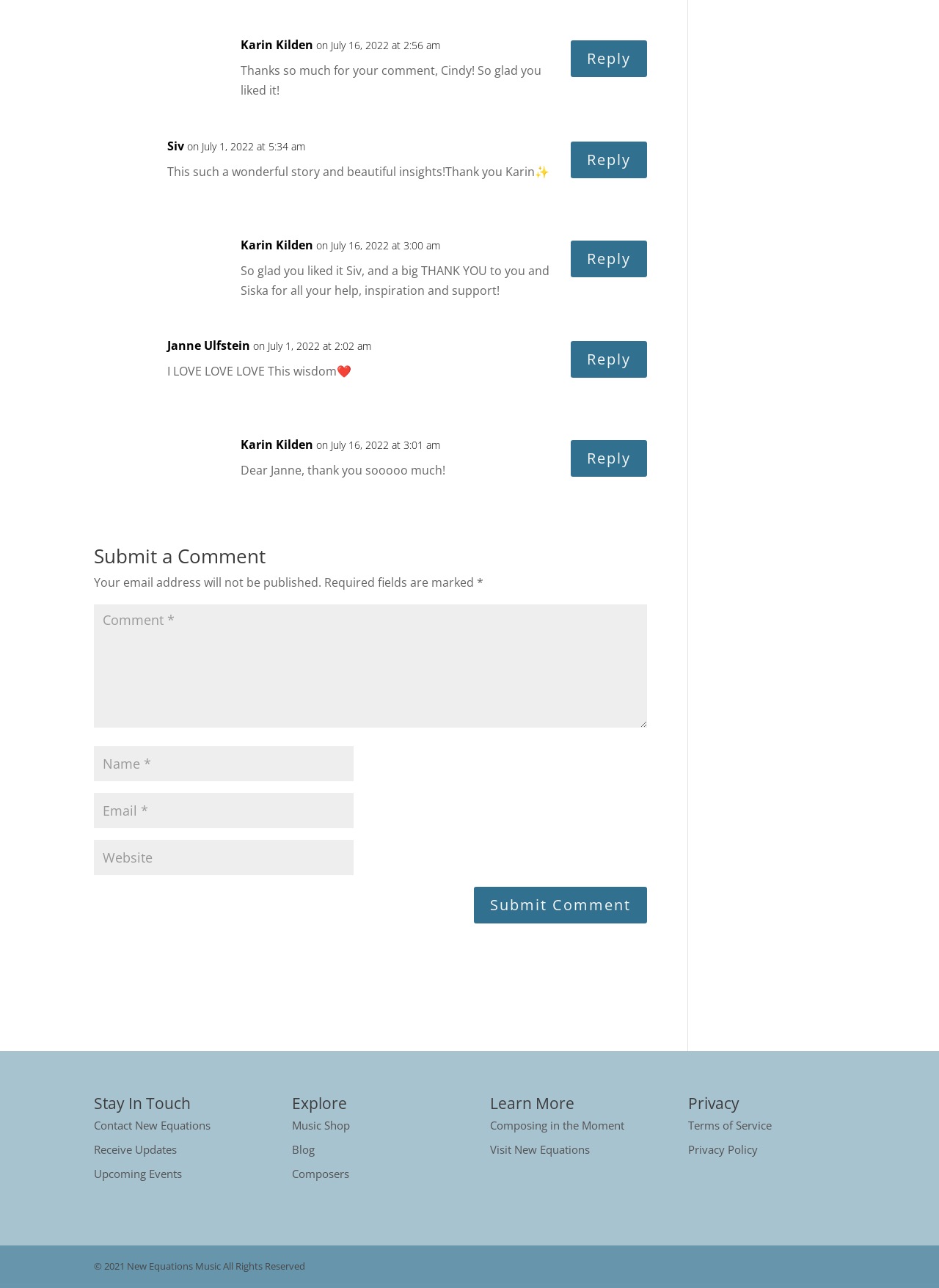What is the copyright year mentioned at the bottom of the page?
Please provide a comprehensive answer based on the information in the image.

I looked at the 'StaticText' element at the bottom of the page, which mentions '© 2021 New Equations Music All Rights Reserved'. The copyright year mentioned is 2021.